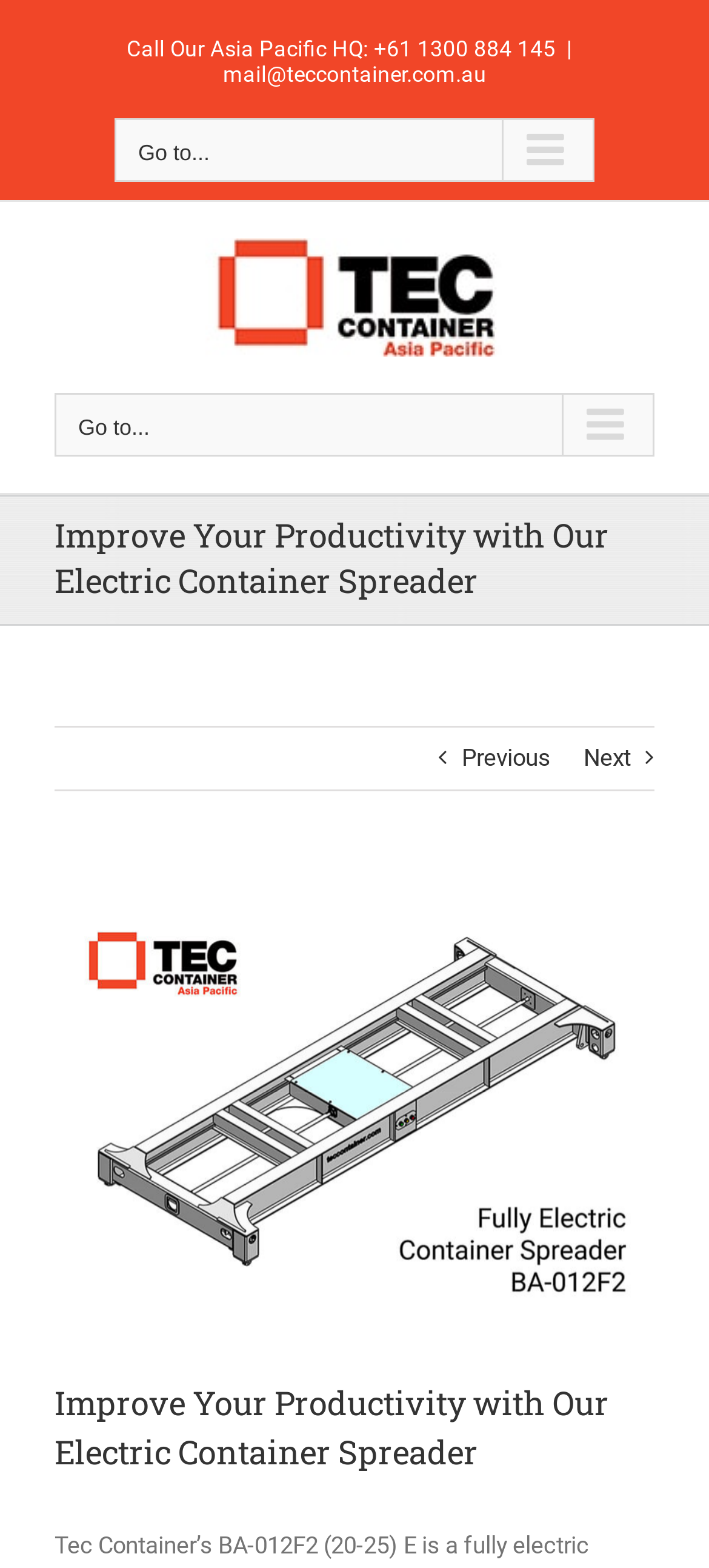Please find the top heading of the webpage and generate its text.

Improve Your Productivity with Our Electric Container Spreader